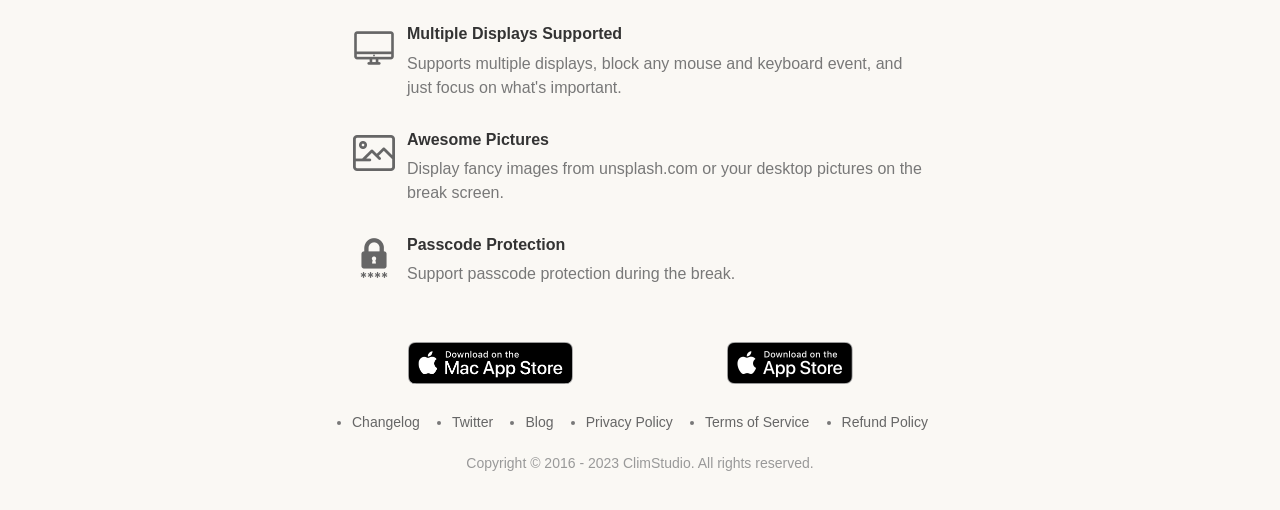What are the available links at the bottom?
Provide a one-word or short-phrase answer based on the image.

Changelog, Twitter, Blog, etc.